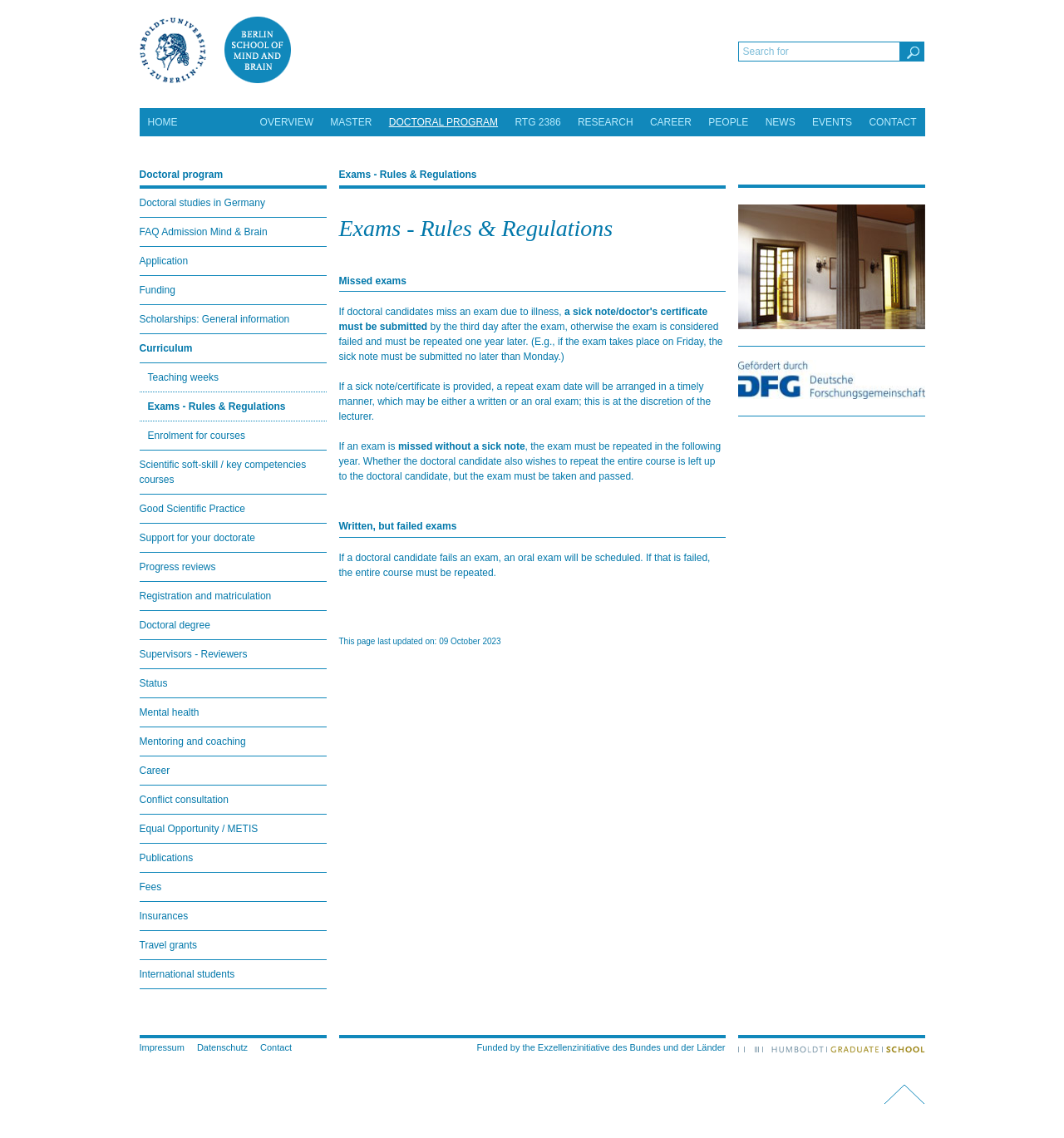Give a short answer using one word or phrase for the question:
What is the consequence of failing an oral exam?

The entire course must be repeated